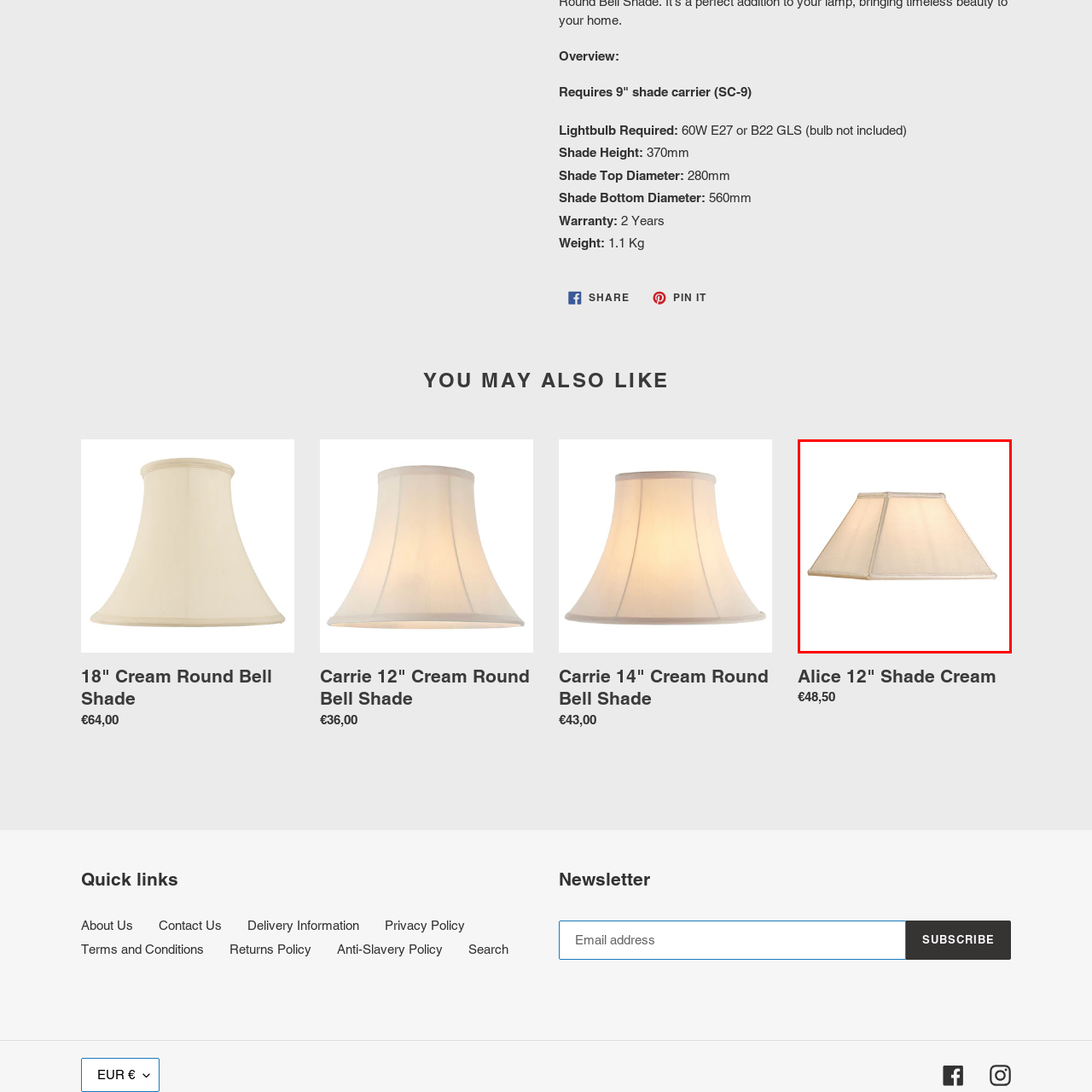Look at the image enclosed within the red outline and answer the question with a single word or phrase:
What is the size of the lamp base it fits?

12-inch